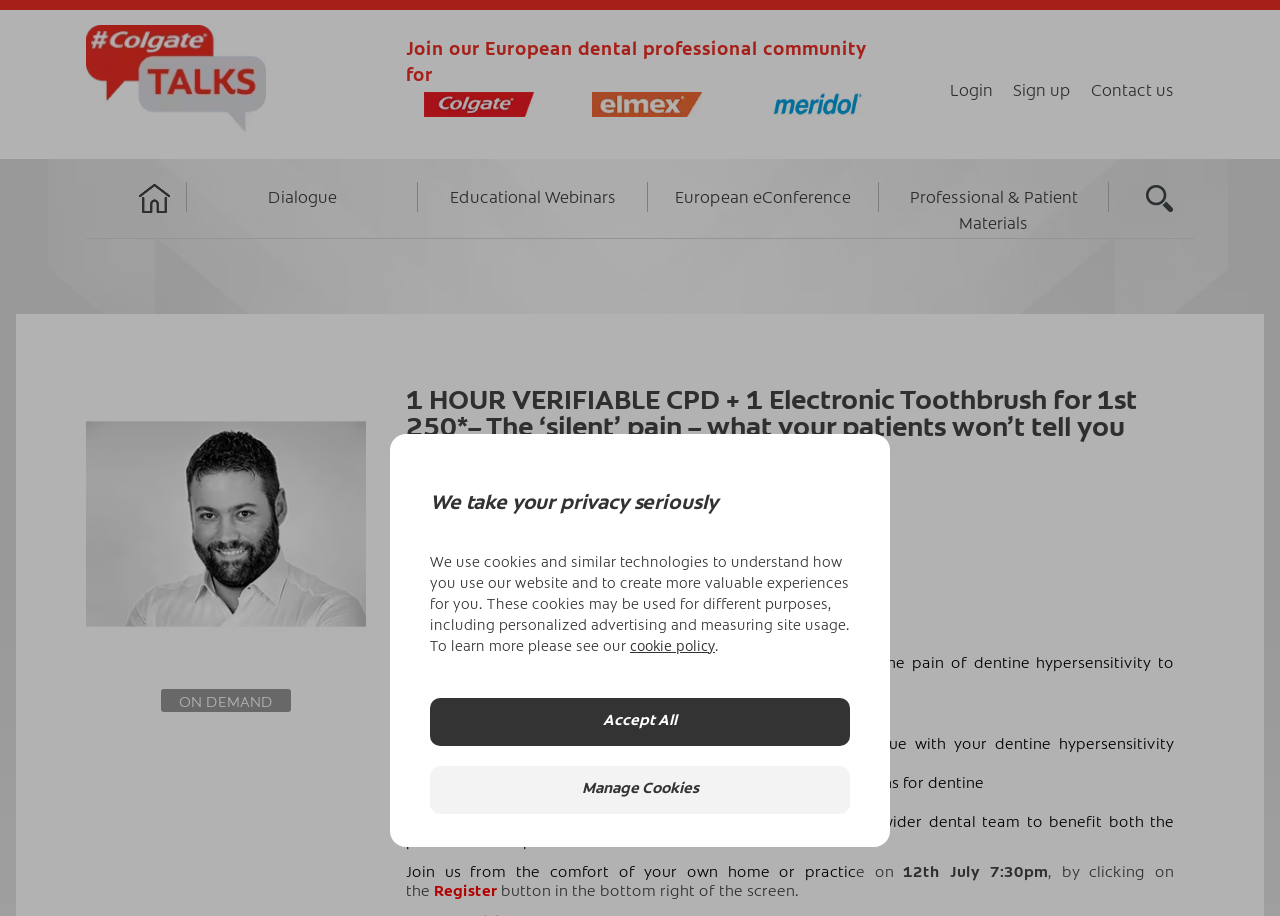What is the date of the webinar?
Look at the image and answer with only one word or phrase.

Wednesday 12th July 2017